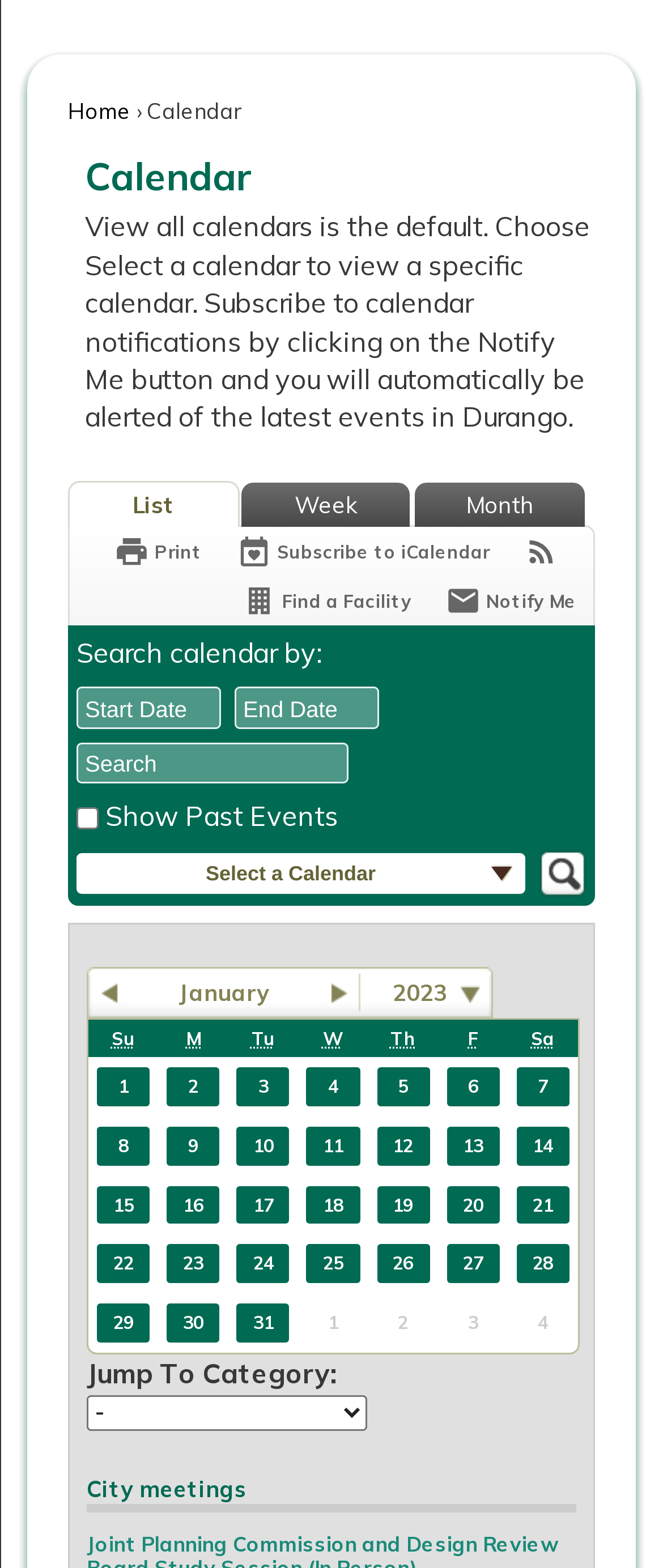Determine the bounding box coordinates for the UI element with the following description: "food & drink". The coordinates should be four float numbers between 0 and 1, represented as [left, top, right, bottom].

None